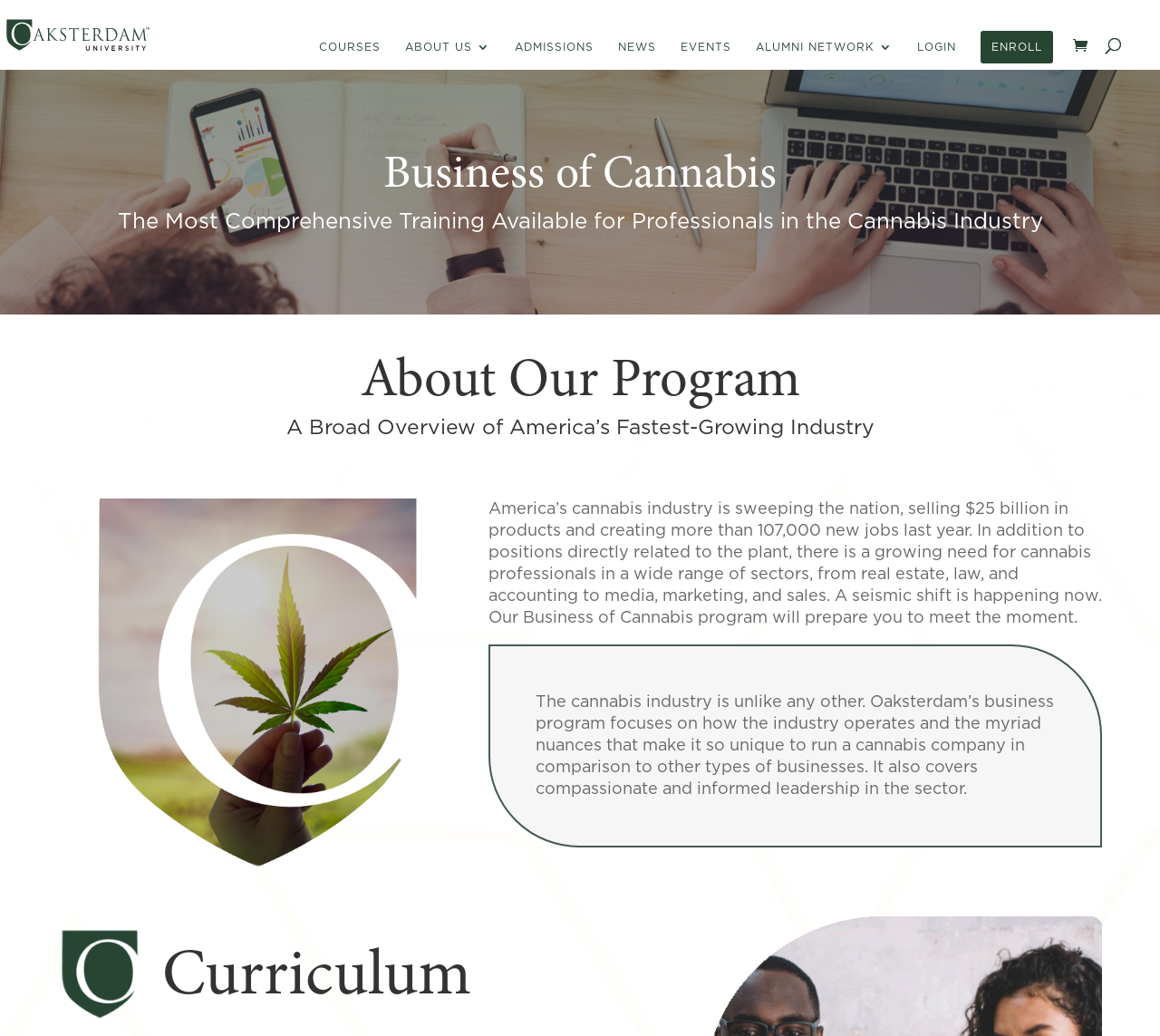What is the main topic of the webpage?
Please provide a full and detailed response to the question.

The main topic of the webpage can be inferred from the heading 'Business of Cannabis' which is prominently displayed on the webpage, and also from the description 'The Most Comprehensive Training Available for Professionals in the Cannabis Industry'.